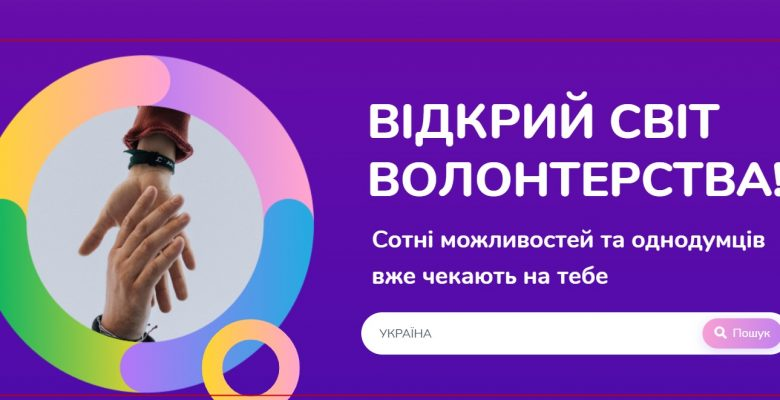What is the language of the text in the image?
Based on the content of the image, thoroughly explain and answer the question.

The language of the text in the image is Ukrainian, as the phrases 'ВІДКРИЙ СВІТ ВОЛОНТЕРСТВА' and 'Сотні можливостей та однодумців вже чекають на тебе' are written in Ukrainian, and the search bar is labeled 'УКРАЇНА', which is the Ukrainian word for 'Ukraine'.